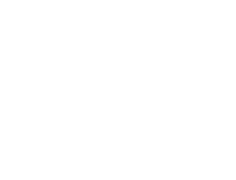Describe every detail you can see in the image.

The image features a minimalist and modern design related to blockchain news, showcased in a rectangular format. This image is part of a section dedicated to "Blockchain News" within the broader context of brand-related content. The title emphasizes current developments and insights in the rapidly evolving field of blockchain technology, inviting viewers to explore further. This visual component plays a key role in engaging the audience, reflecting the dynamic nature of the news being presented and appealing to those interested in finance, technology, and innovation.